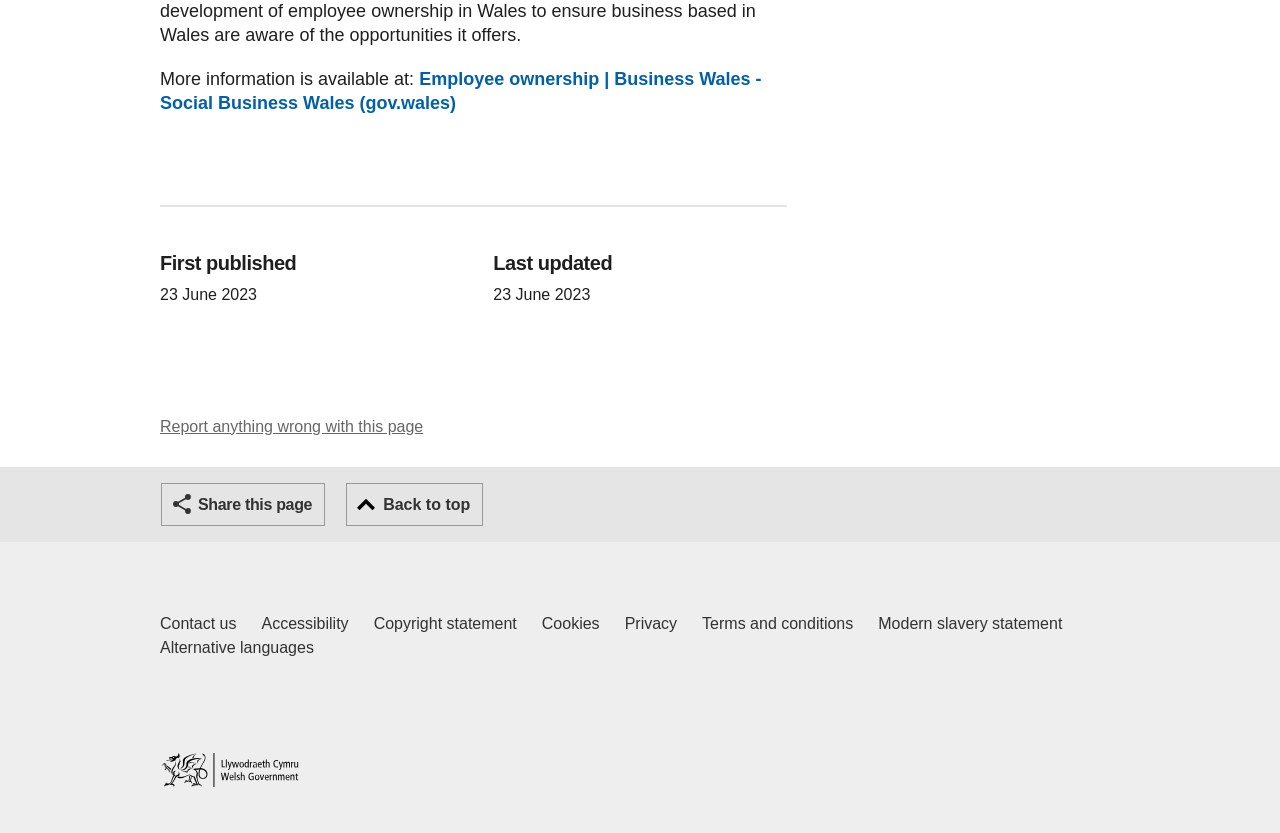Please provide the bounding box coordinates for the element that needs to be clicked to perform the instruction: "Share this page". The coordinates must consist of four float numbers between 0 and 1, formatted as [left, top, right, bottom].

[0.126, 0.58, 0.254, 0.632]